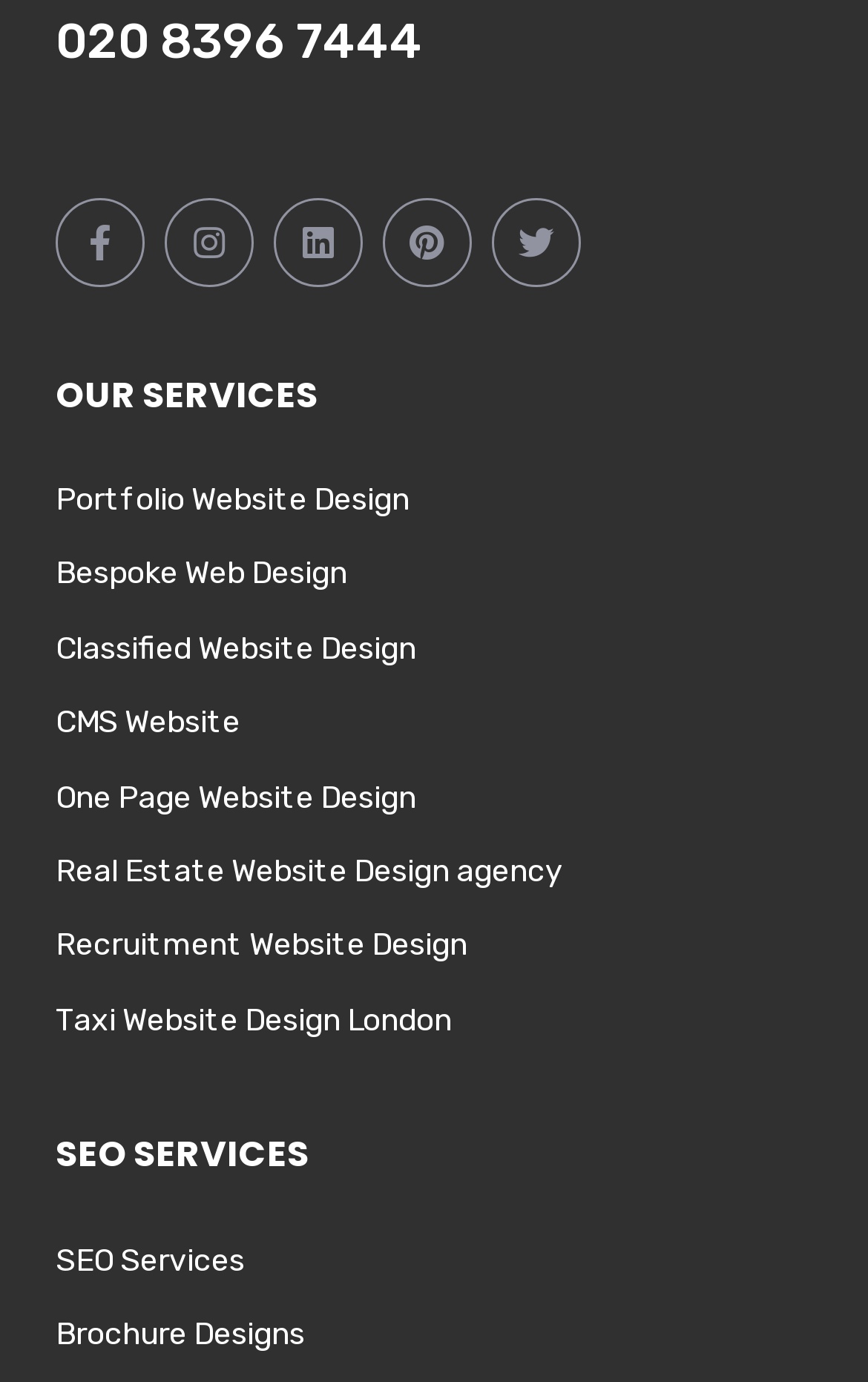Pinpoint the bounding box coordinates of the element to be clicked to execute the instruction: "Go to Board index".

None